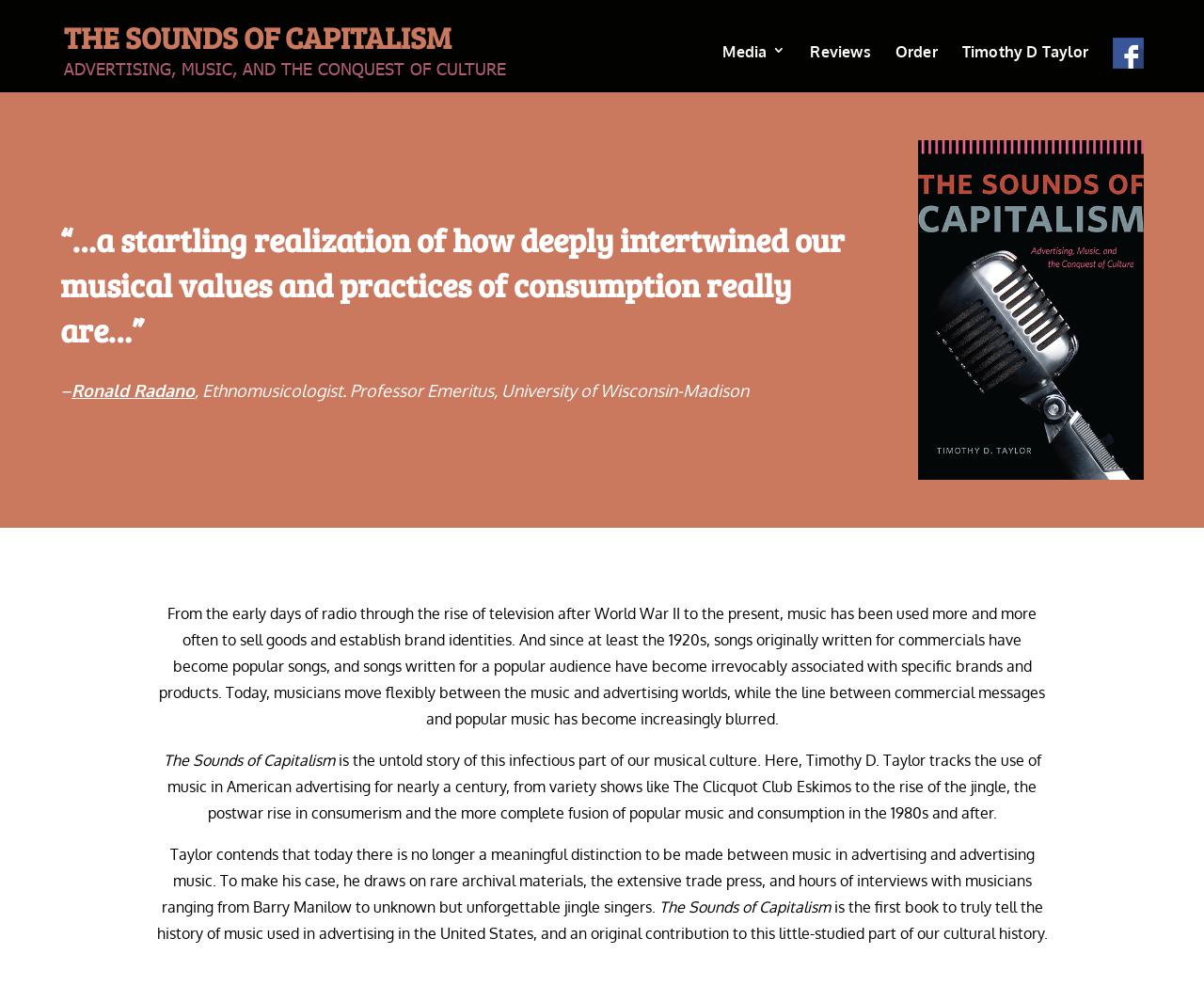Use a single word or phrase to respond to the question:
What is the profession of Ronald Radano?

Ethnomusicologist